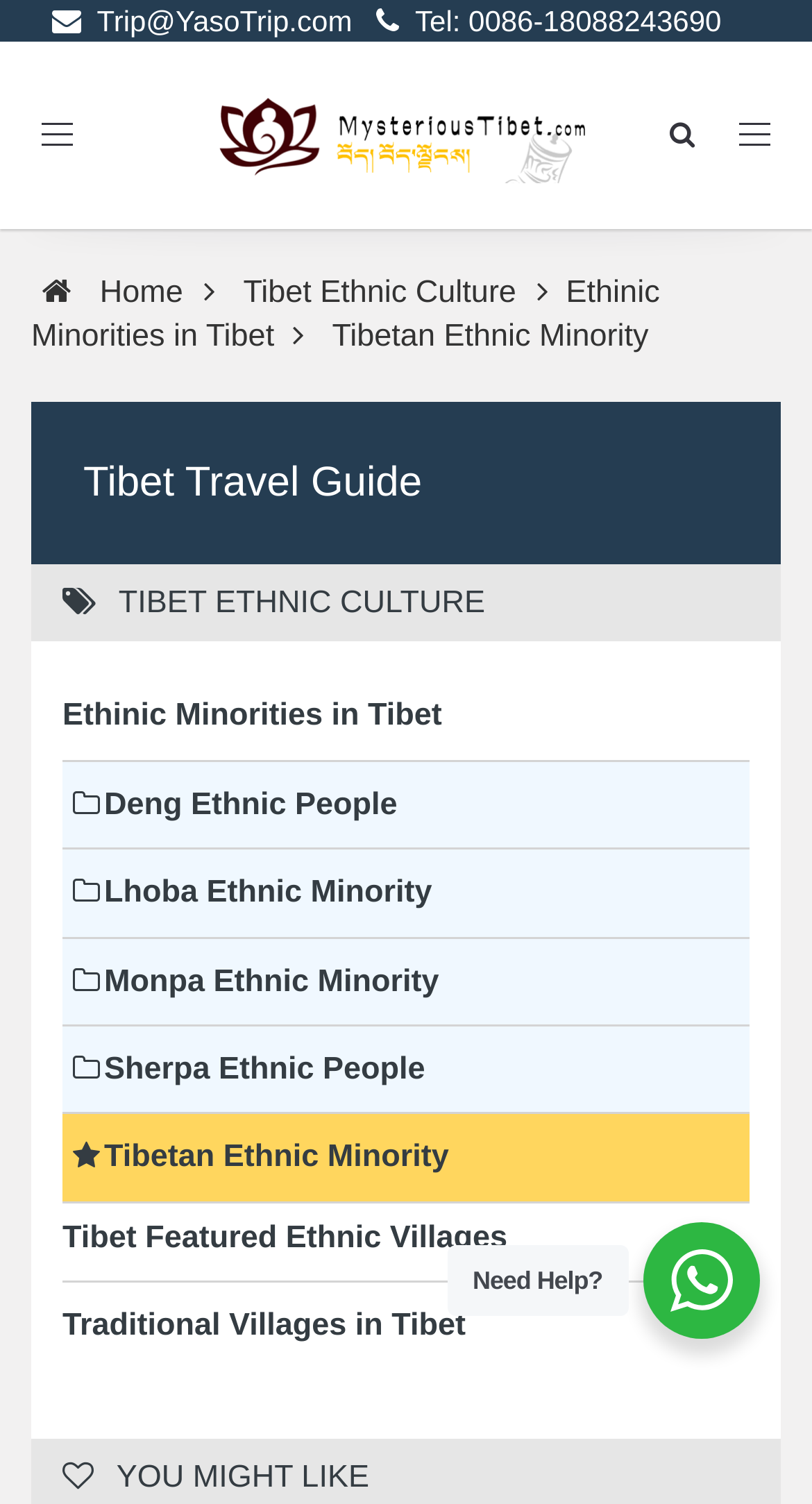Explain the features and main sections of the webpage comprehensively.

This webpage is about Tibetan Ethnic Minority, providing information on Tibetan people, their culture, and travel guides to Tibet. At the top left corner, there is a toggle navigation button. Below it, there are two lines of contact information, including an email address and a phone number. 

On the top right side, there are two links: one is a blank link, and the other is a link to "Tibet Tours, Tibet Travel, Tibet Trip, Tibet Tour Packages 2020" with an accompanying image. Below these links, there are four navigation links: "Home", "Tibet Ethnic Culture", "Ethinic Minorities in Tibet", and a static text "Tibetan Ethnic Minority".

The main content of the webpage is divided into two sections. The first section has a heading "Tibet Travel Guide" and provides general information about Tibetan Ethnic Minority, stating that they mainly live in Tibet Autonomous Region and neighboring provinces in southeast China. 

The second section has a heading "TIBET ETHNIC CULTURE" and lists several links to different ethnic minority groups, including Deng Ethnic People, Lhoba Ethnic Minority, Monpa Ethnic Minority, Sherpa Ethnic People, and Tibetan Ethnic Minority. There are also links to "Ethinic Minorities in Tibet", "Tibet Featured Ethnic Villages", and "Traditional Villages in Tibet". 

At the bottom of the webpage, there is a static text "Need Help?" on the right side.